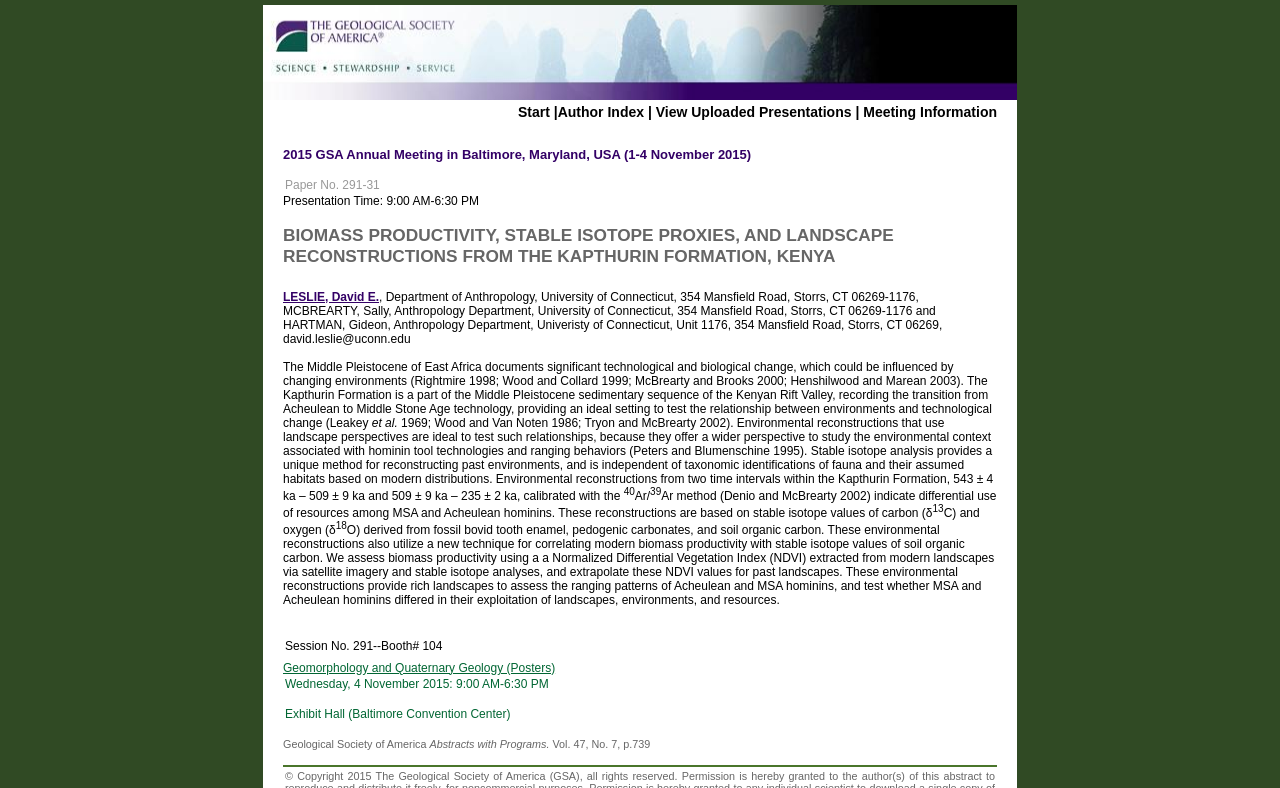What is the location of the meeting?
Give a comprehensive and detailed explanation for the question.

I found the answer by looking at the text 'Exhibit Hall (Baltimore Convention Center)' which is located at the bottom of the page.